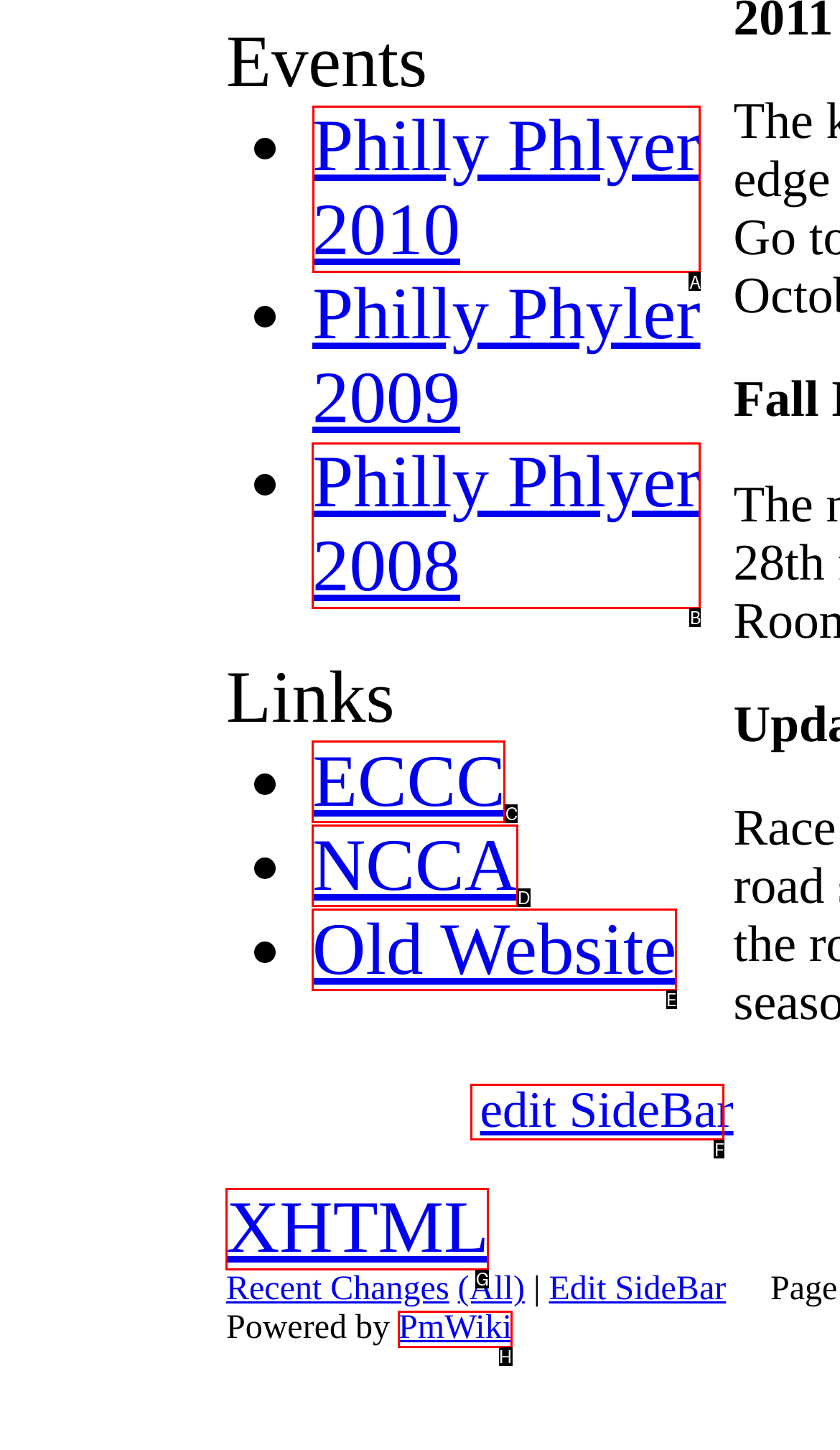Identify the correct UI element to click to achieve the task: view Philly Phlyer 2010.
Answer with the letter of the appropriate option from the choices given.

A